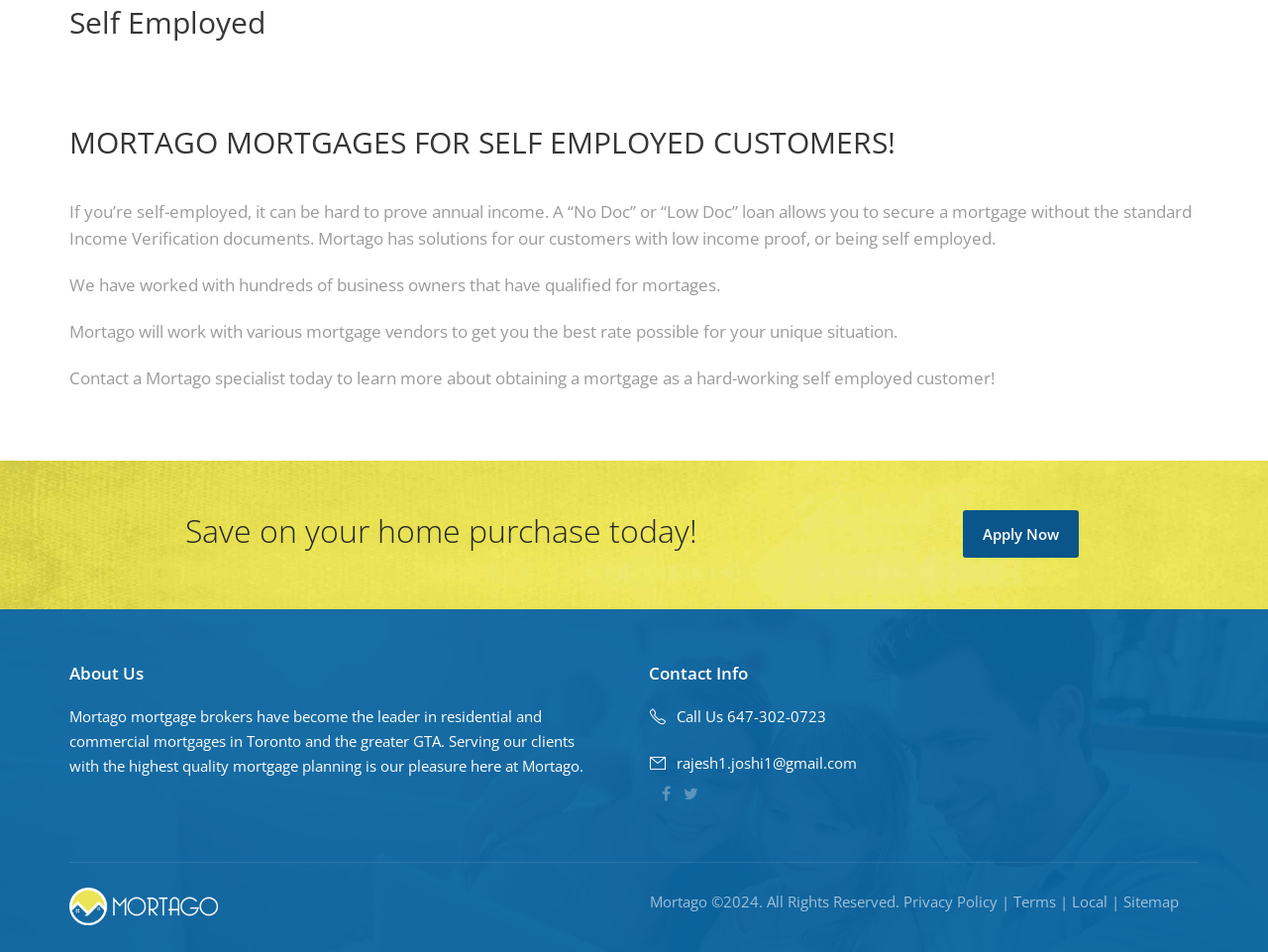Identify the bounding box of the UI component described as: "Privacy Policy".

[0.712, 0.937, 0.787, 0.957]